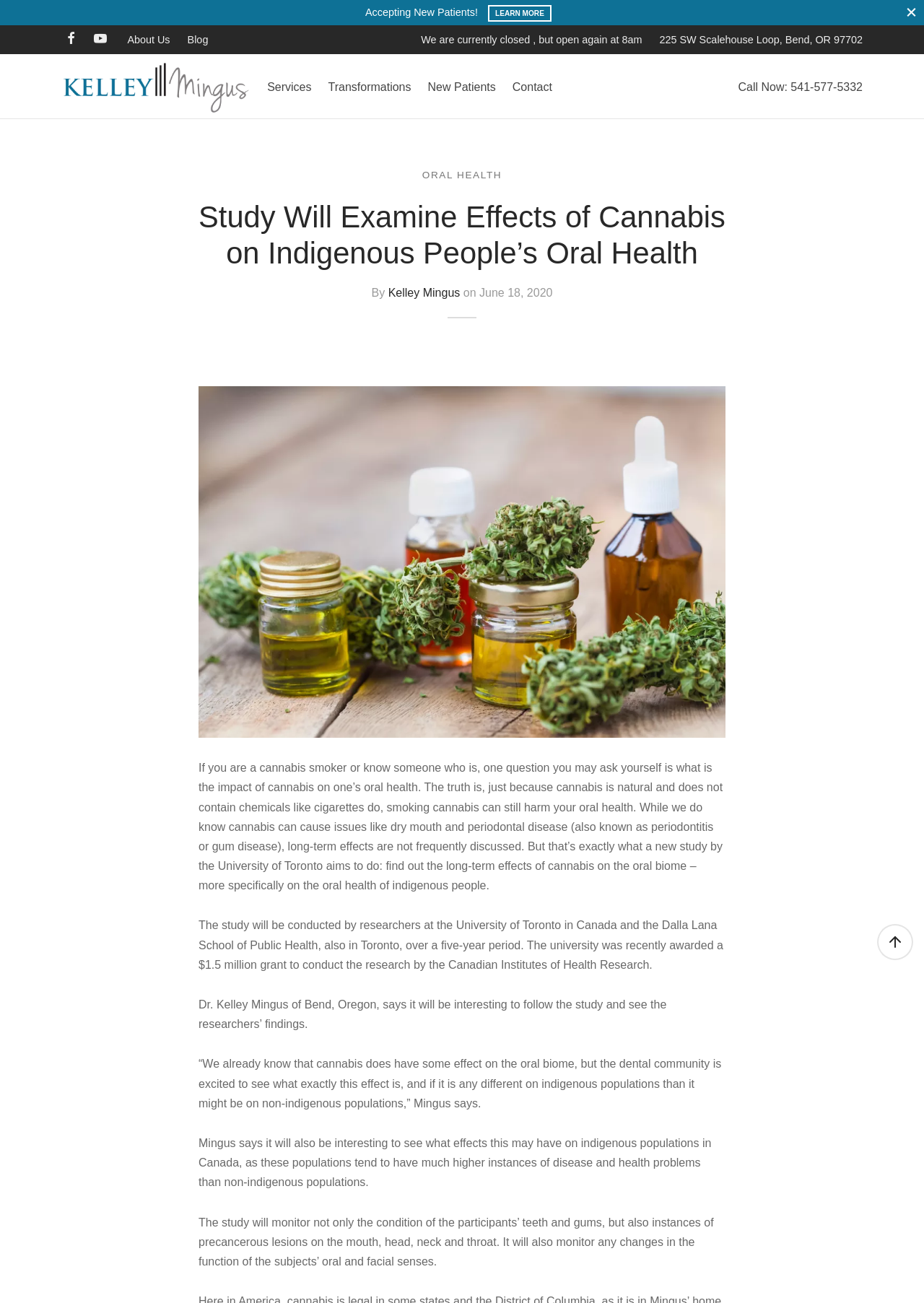Pinpoint the bounding box coordinates of the area that should be clicked to complete the following instruction: "Call the phone number". The coordinates must be given as four float numbers between 0 and 1, i.e., [left, top, right, bottom].

[0.799, 0.062, 0.934, 0.071]